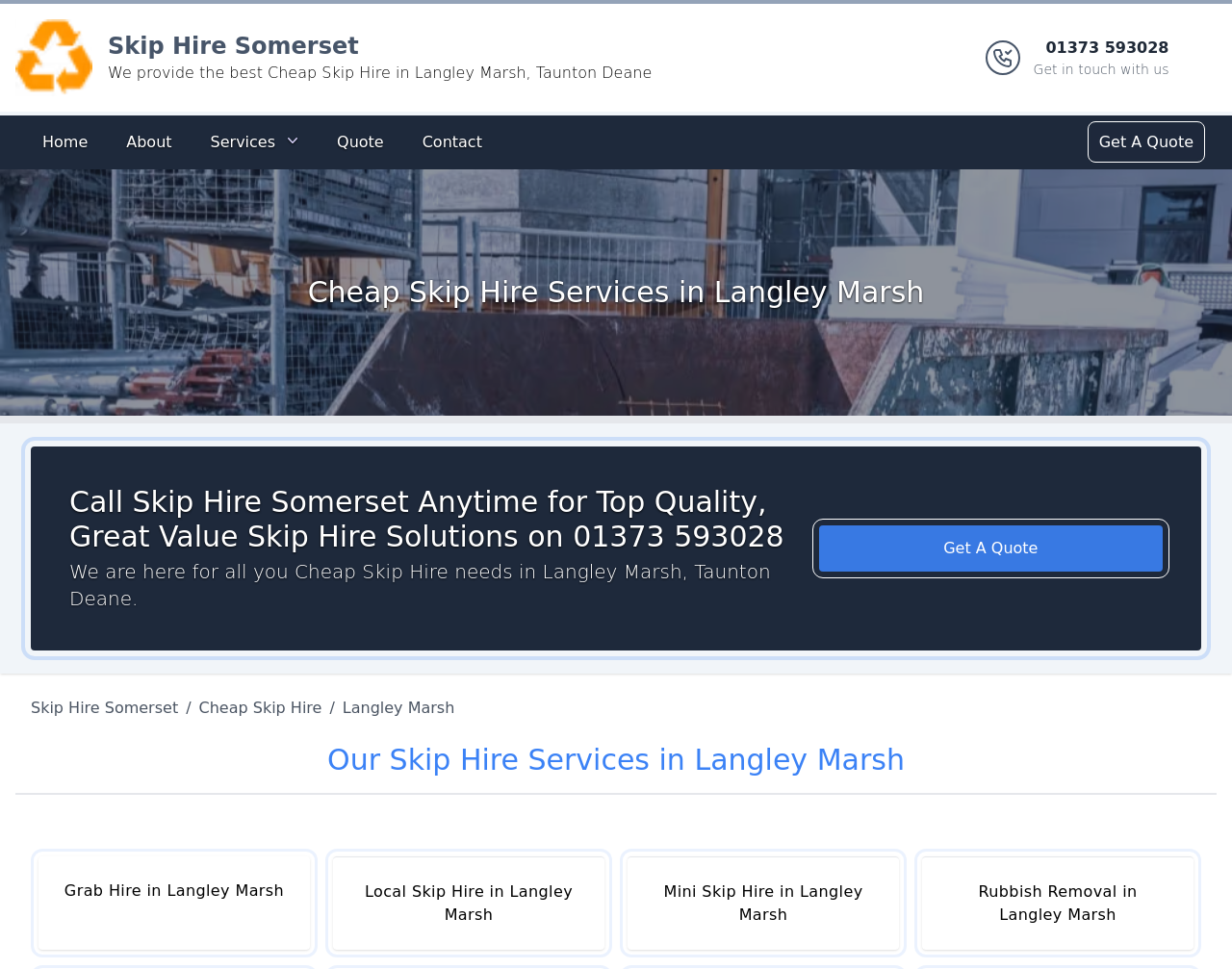Identify the bounding box coordinates of the region I need to click to complete this instruction: "Learn about cheap skip hire services".

[0.0, 0.284, 1.0, 0.32]